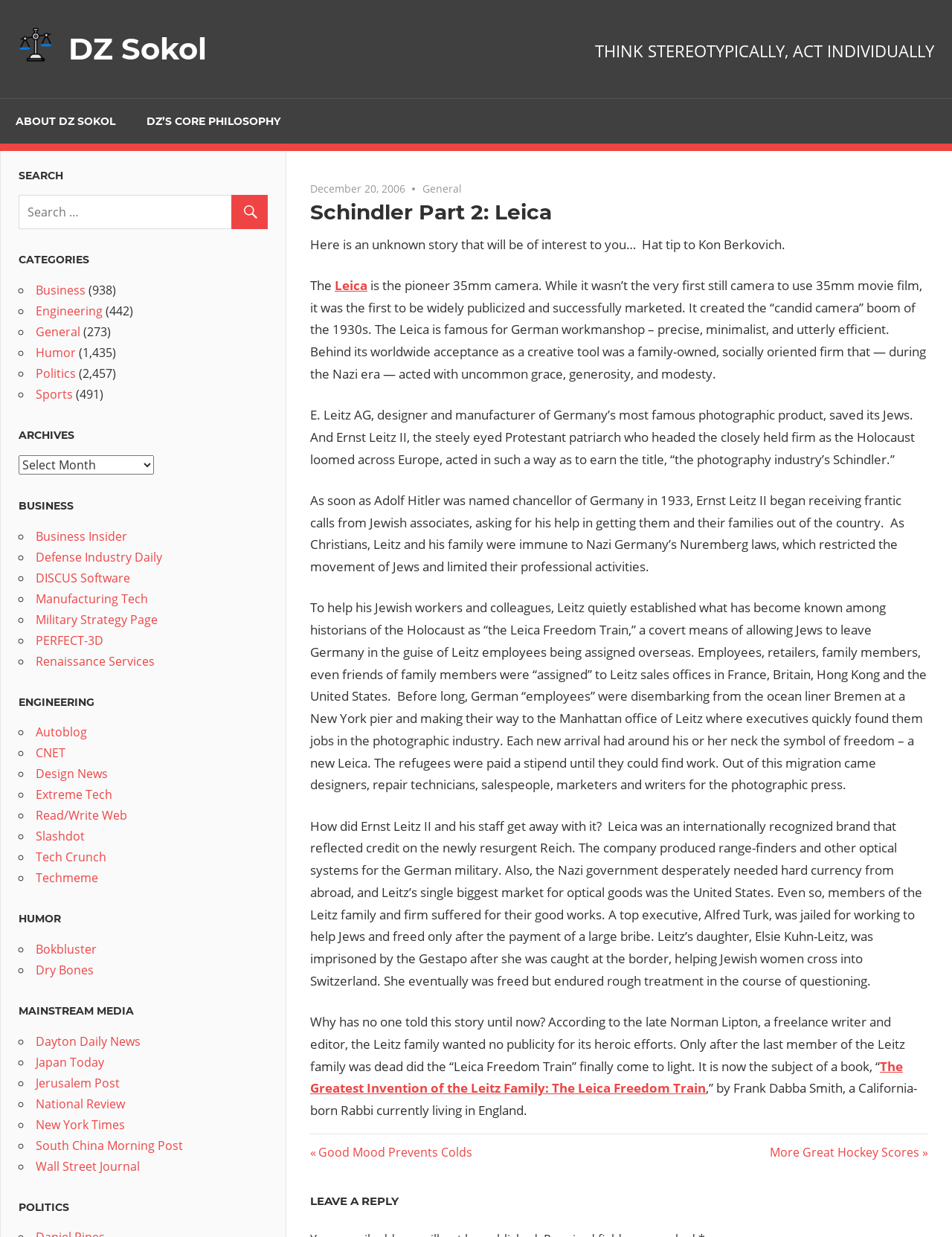Who helped Jews during the Nazi era?
Using the information from the image, provide a comprehensive answer to the question.

According to the article, Ernst Leitz II, the patriarch of the Leitz family, helped Jews during the Nazi era by establishing the 'Leica Freedom Train' which allowed Jews to leave Germany in the guise of Leitz employees being assigned overseas.